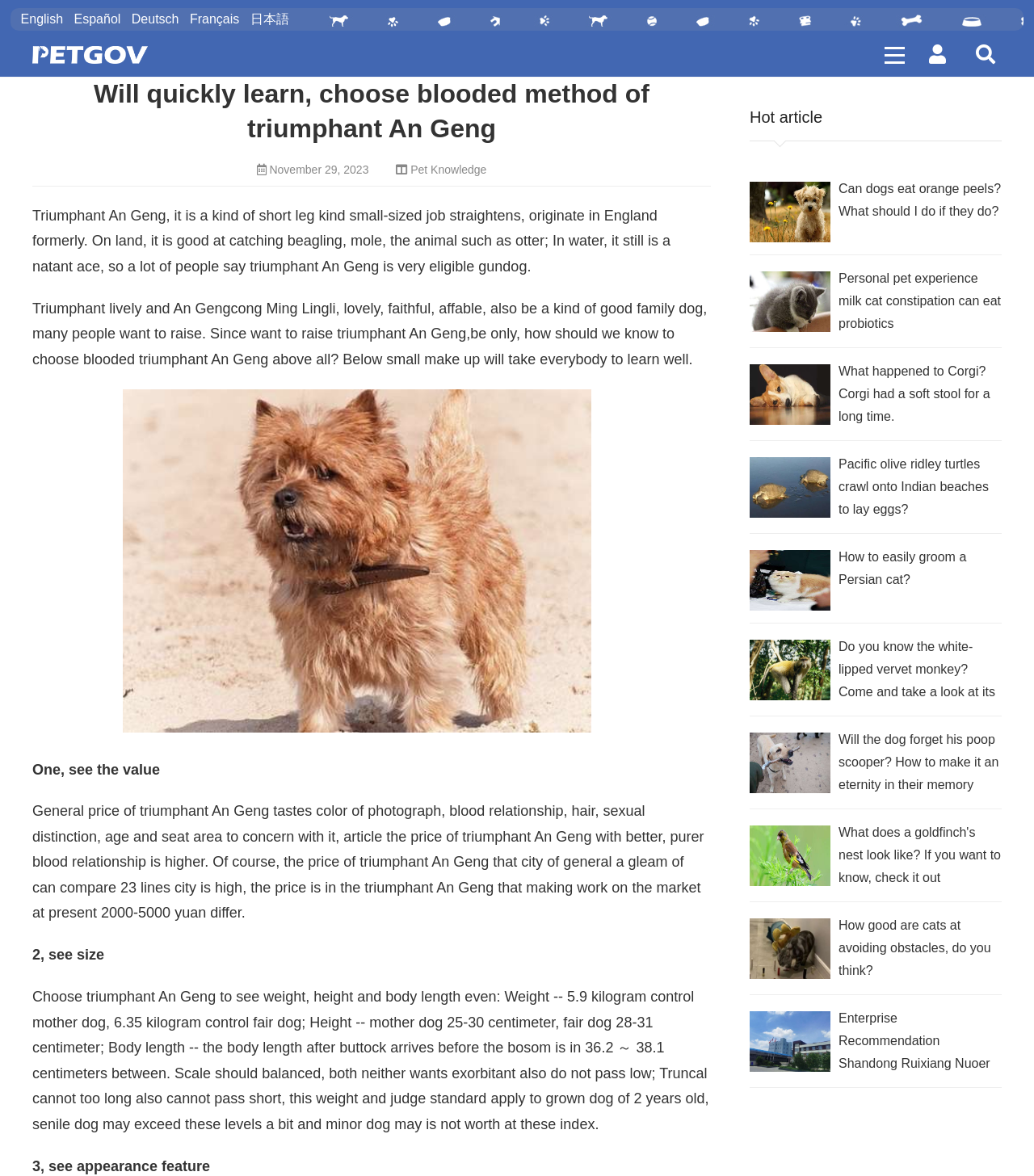Could you indicate the bounding box coordinates of the region to click in order to complete this instruction: "View the 'Recent & Current Projects' page".

None